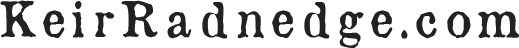Elaborate on the details you observe in the image.

The image features the logo of KeirRadnedge.com, presented in a stylish, prominent font. This logo is situated at the top of an article discussing the recent suspension of Olympic swimmer Ryan Lochte for ten months due to his involvement in a fabricated robbery story during the Rio 2016 Olympics. The logo sets the tone for the website, which focuses on sports news and commentary, enhancing the article's credibility and visibility in the sports journalism landscape. The overall design reflects a professional and engaging aesthetic, inviting readers to explore further content on the site.